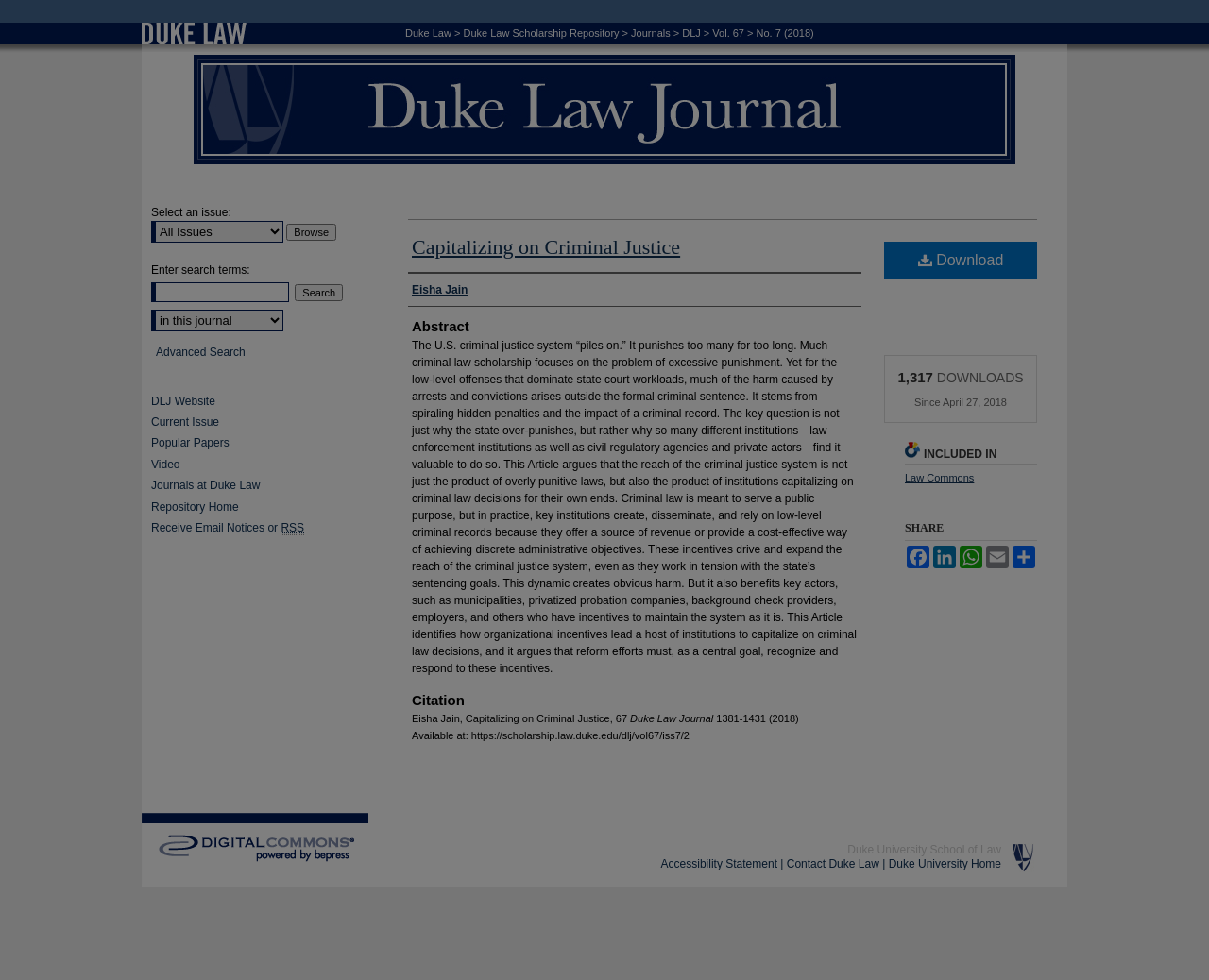Identify the bounding box coordinates of the clickable region required to complete the instruction: "Click on the 'Menu' link". The coordinates should be given as four float numbers within the range of 0 and 1, i.e., [left, top, right, bottom].

[0.953, 0.0, 1.0, 0.048]